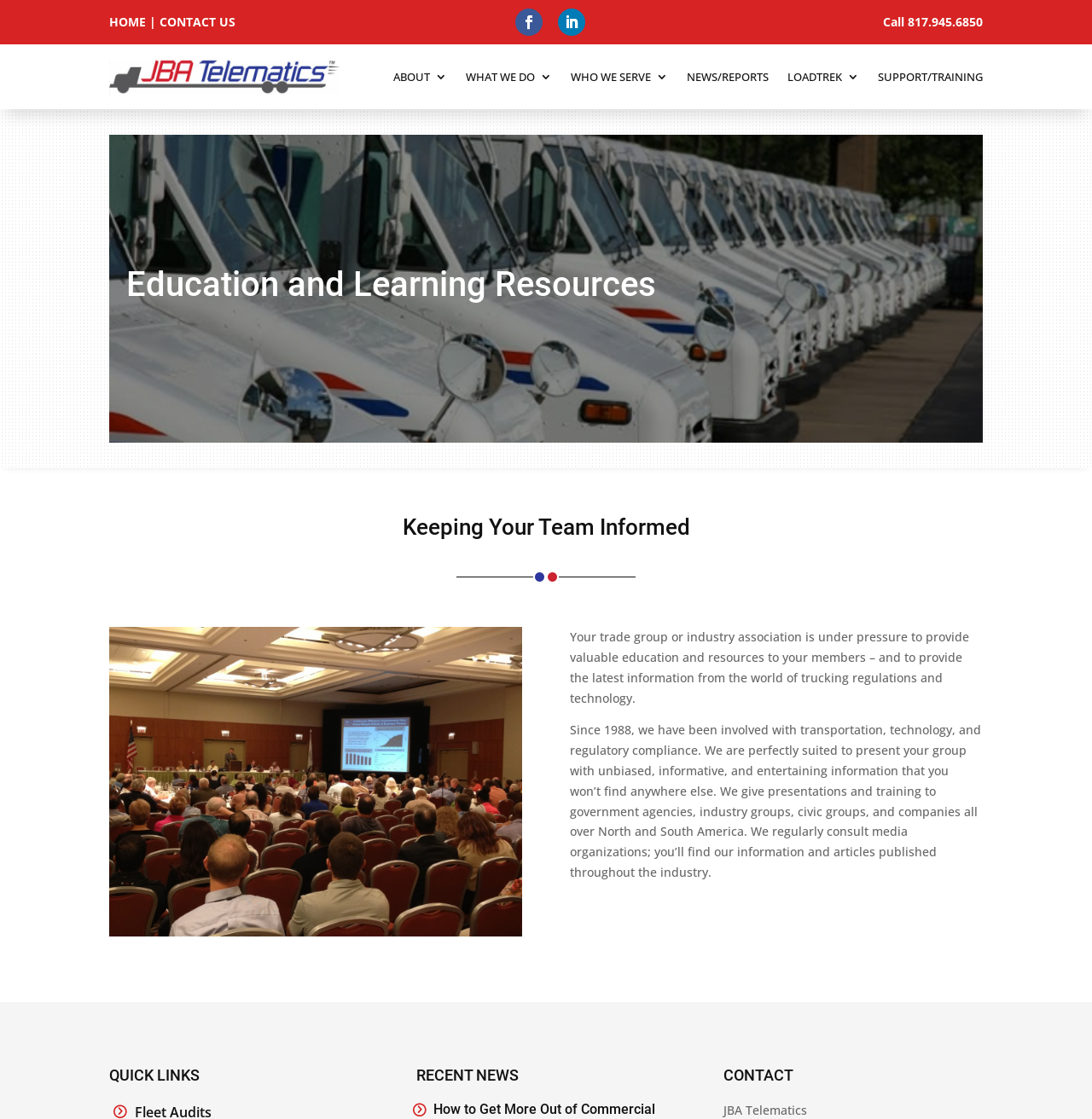Determine the bounding box coordinates of the clickable region to carry out the instruction: "Click CONTACT US".

[0.146, 0.012, 0.216, 0.027]